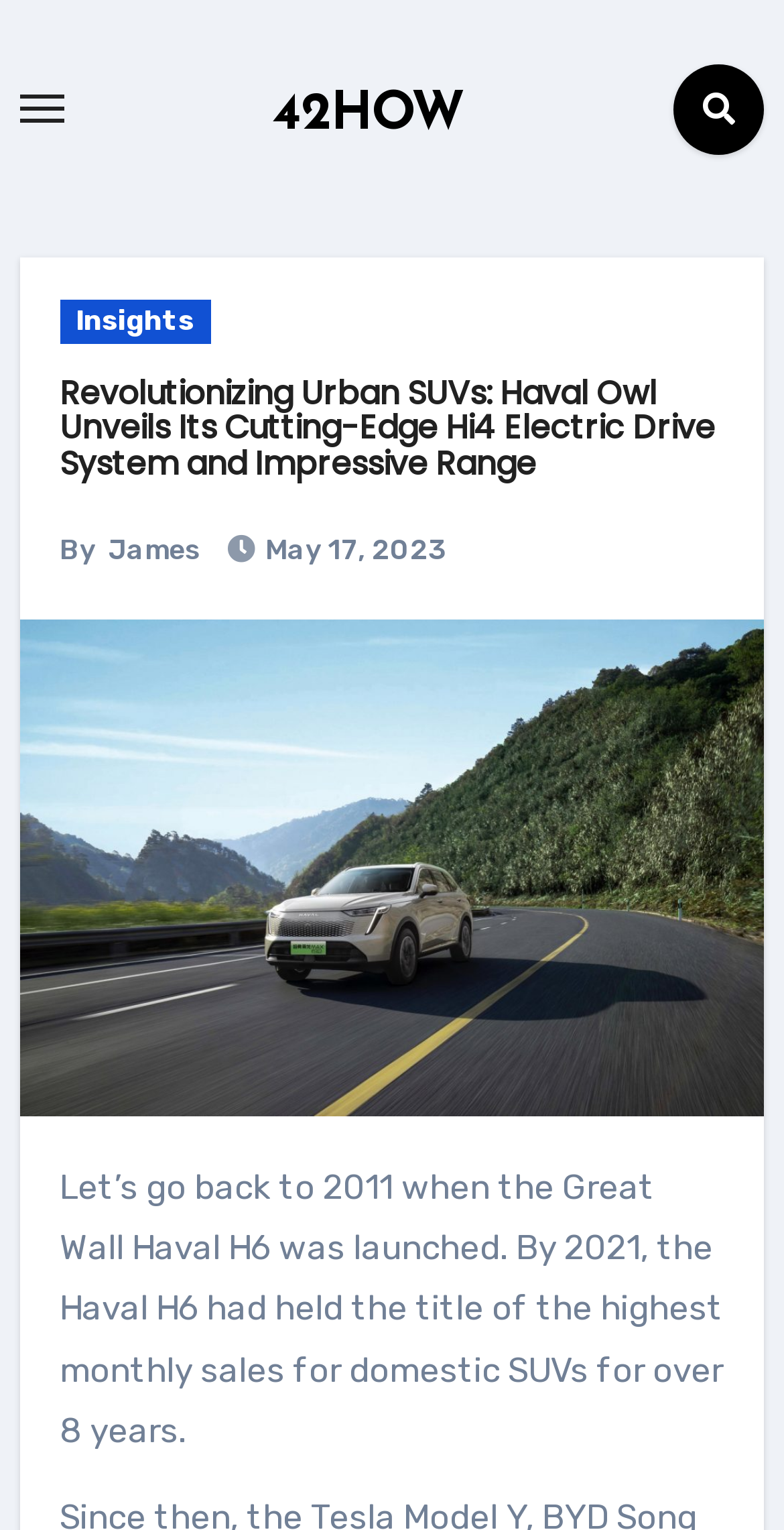Could you please study the image and provide a detailed answer to the question:
What is the title of the webpage?

The answer can be found in the heading element with text 'Revolutionizing Urban SUVs: Haval Owl Unveils Its Cutting-Edge Hi4 Electric Drive System and Impressive Range' and bounding box coordinates [0.076, 0.245, 0.924, 0.315].